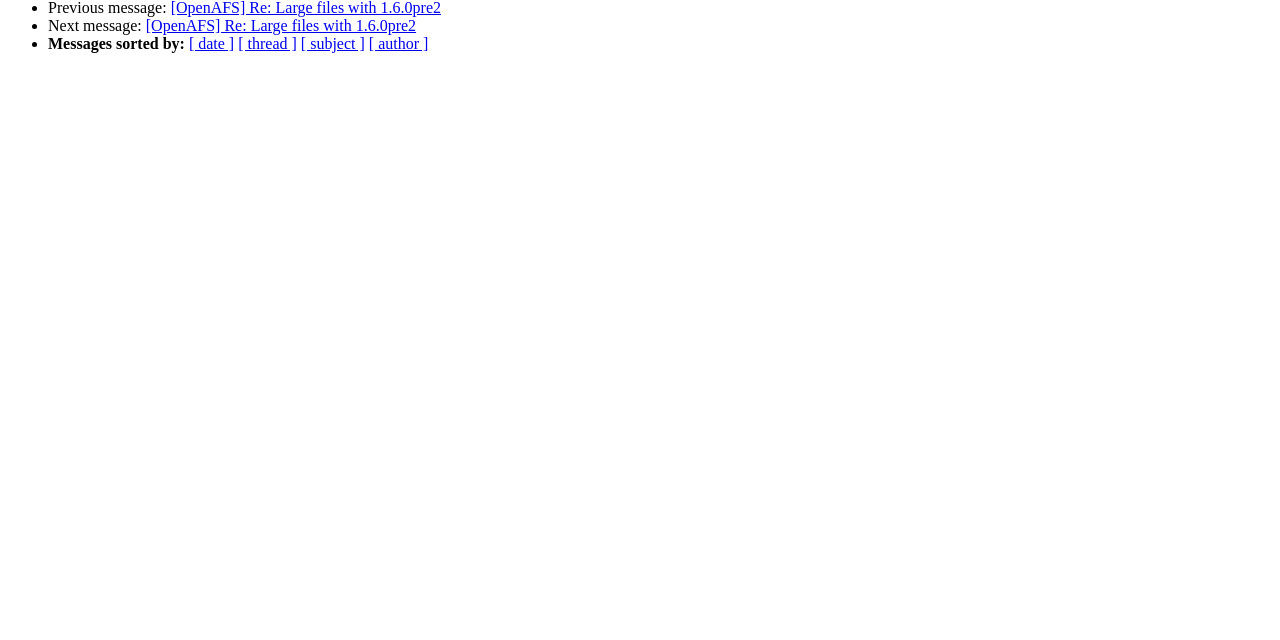Based on the provided description, "[ author ]", find the bounding box of the corresponding UI element in the screenshot.

[0.288, 0.055, 0.335, 0.082]